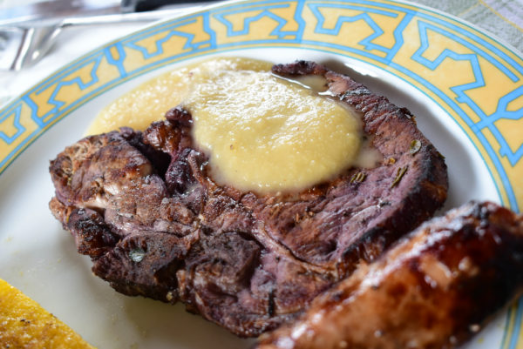What is the purpose of the decorative patterned rim? Please answer the question using a single word or phrase based on the image.

Enhance visual appeal